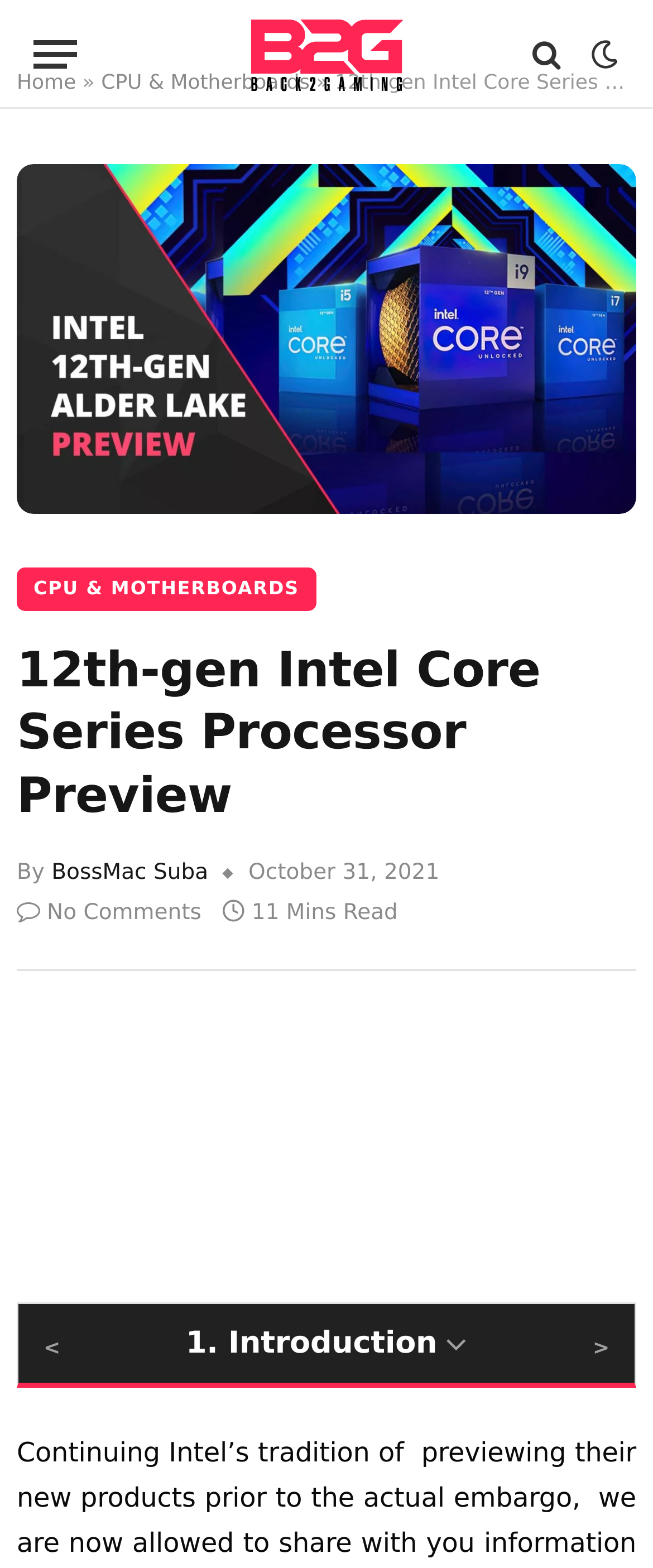Please identify the bounding box coordinates of where to click in order to follow the instruction: "View the next page".

[0.869, 0.832, 0.972, 0.889]